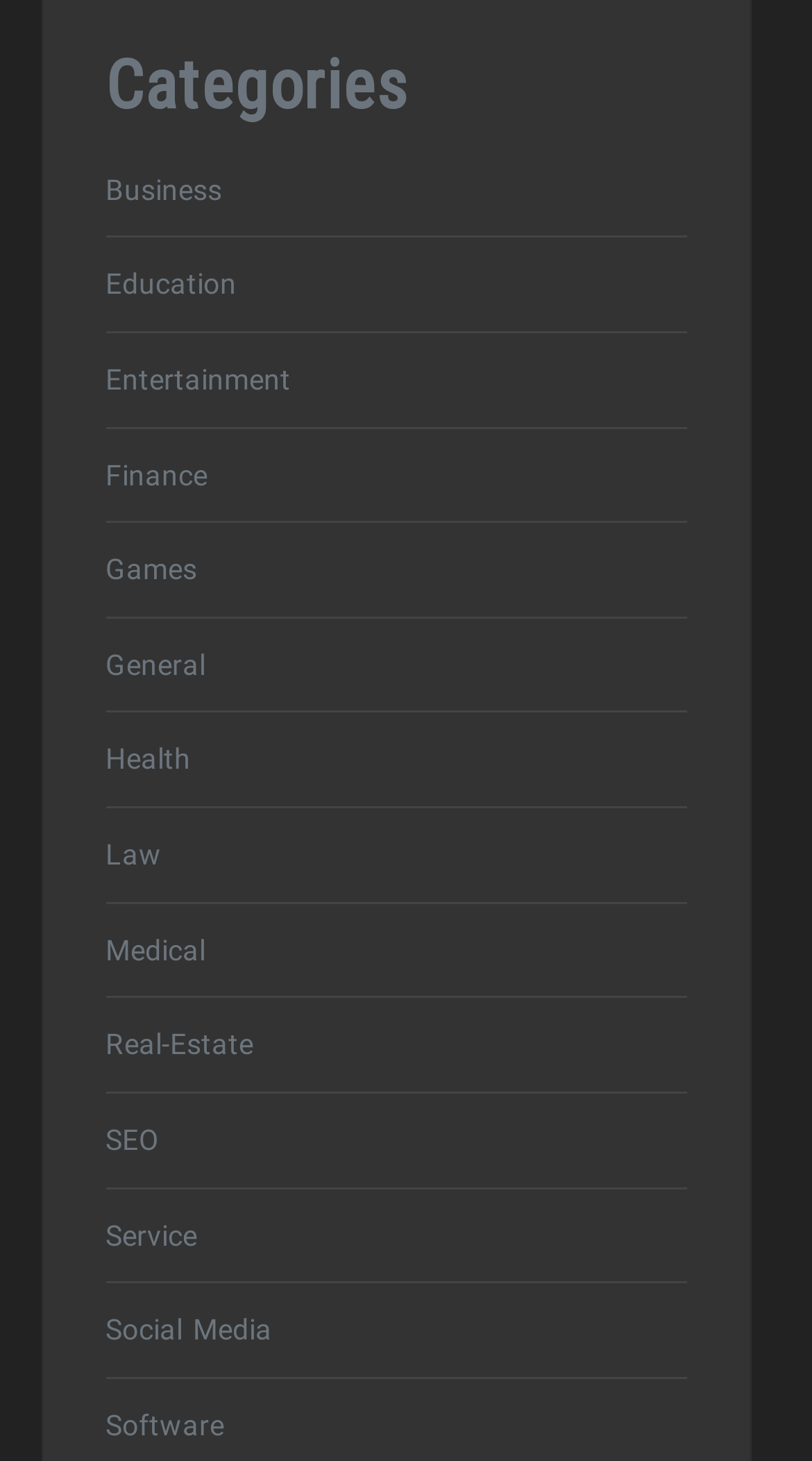Identify and provide the bounding box for the element described by: "Games".

[0.129, 0.372, 0.845, 0.407]